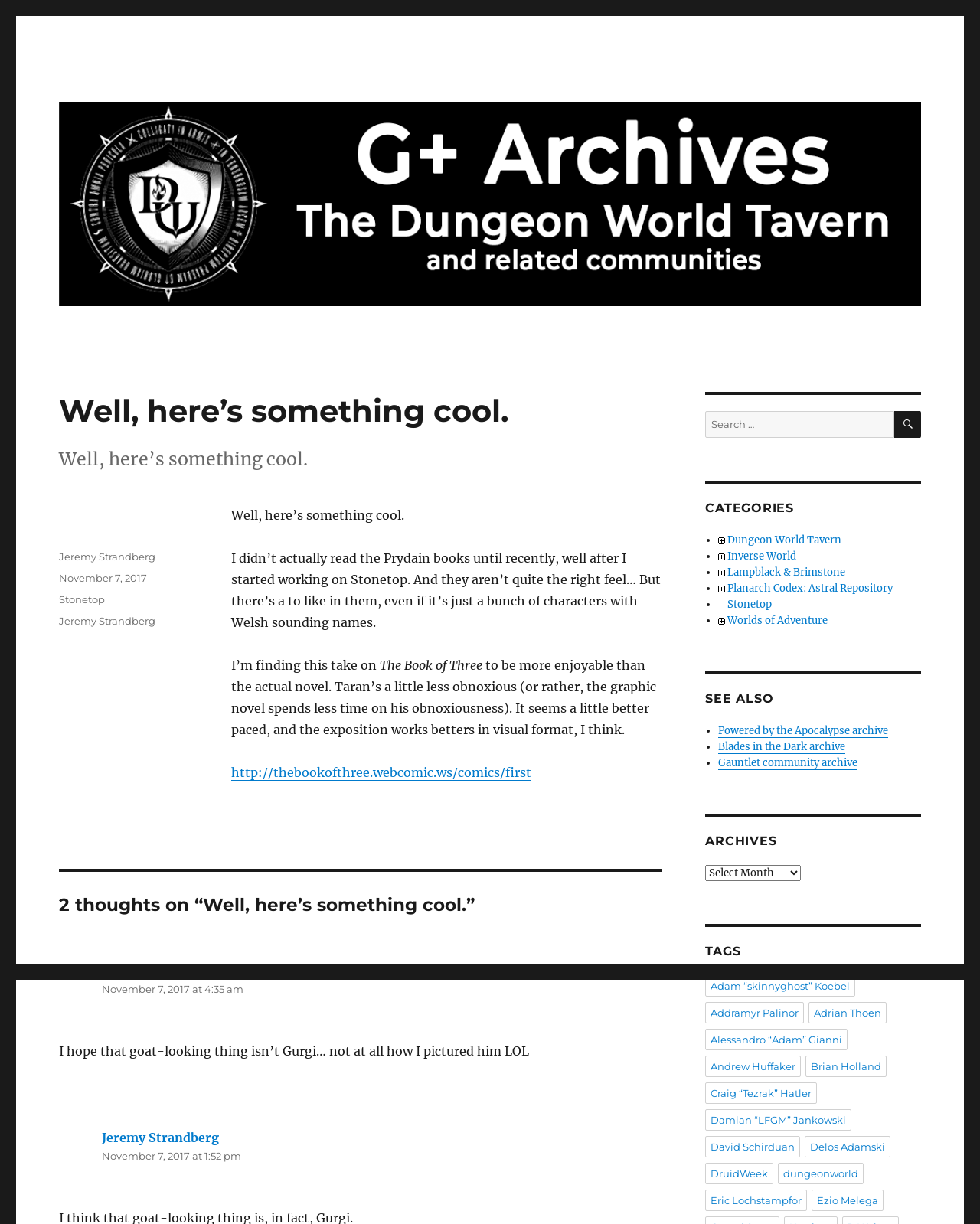Determine the bounding box coordinates for the UI element with the following description: "Stonetop". The coordinates should be four float numbers between 0 and 1, represented as [left, top, right, bottom].

[0.06, 0.485, 0.107, 0.495]